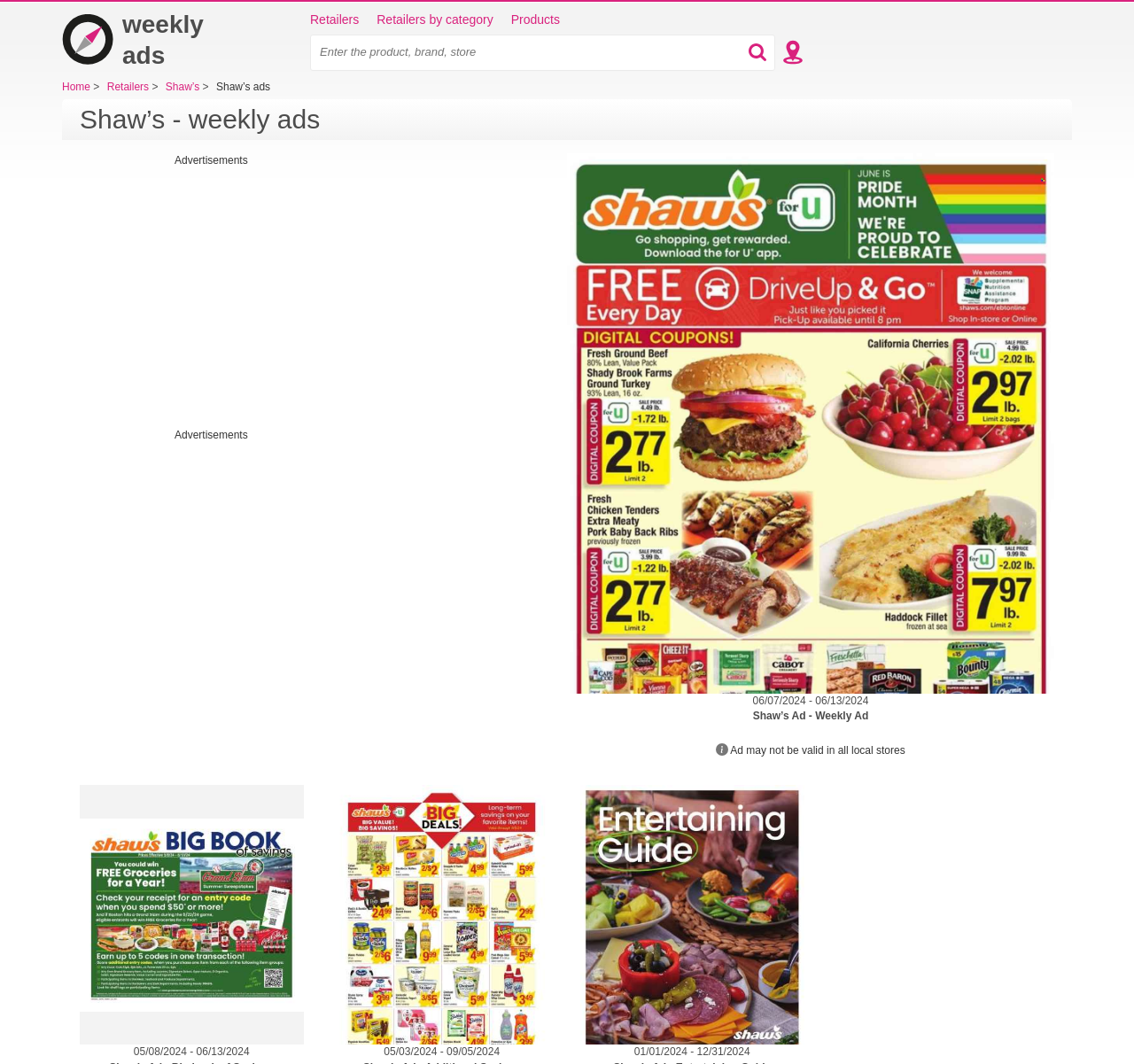Given the description: "weekly ads", determine the bounding box coordinates of the UI element. The coordinates should be formatted as four float numbers between 0 and 1, [left, top, right, bottom].

[0.055, 0.008, 0.211, 0.067]